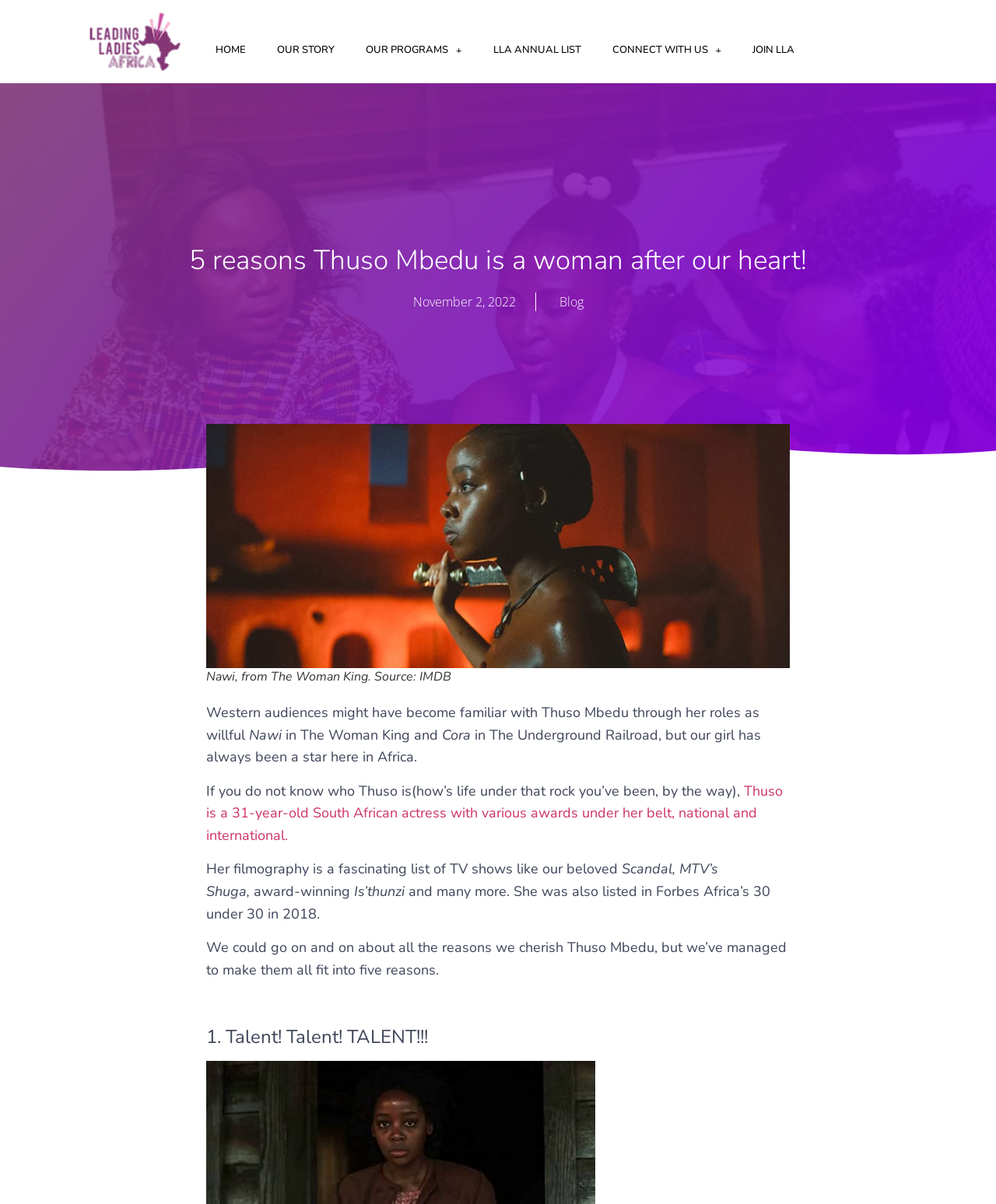What is the name of the actress featured in the article?
Please answer the question with as much detail and depth as you can.

The article is about 5 reasons why Thuso Mbedu is a woman after our heart, and her name is mentioned throughout the article.